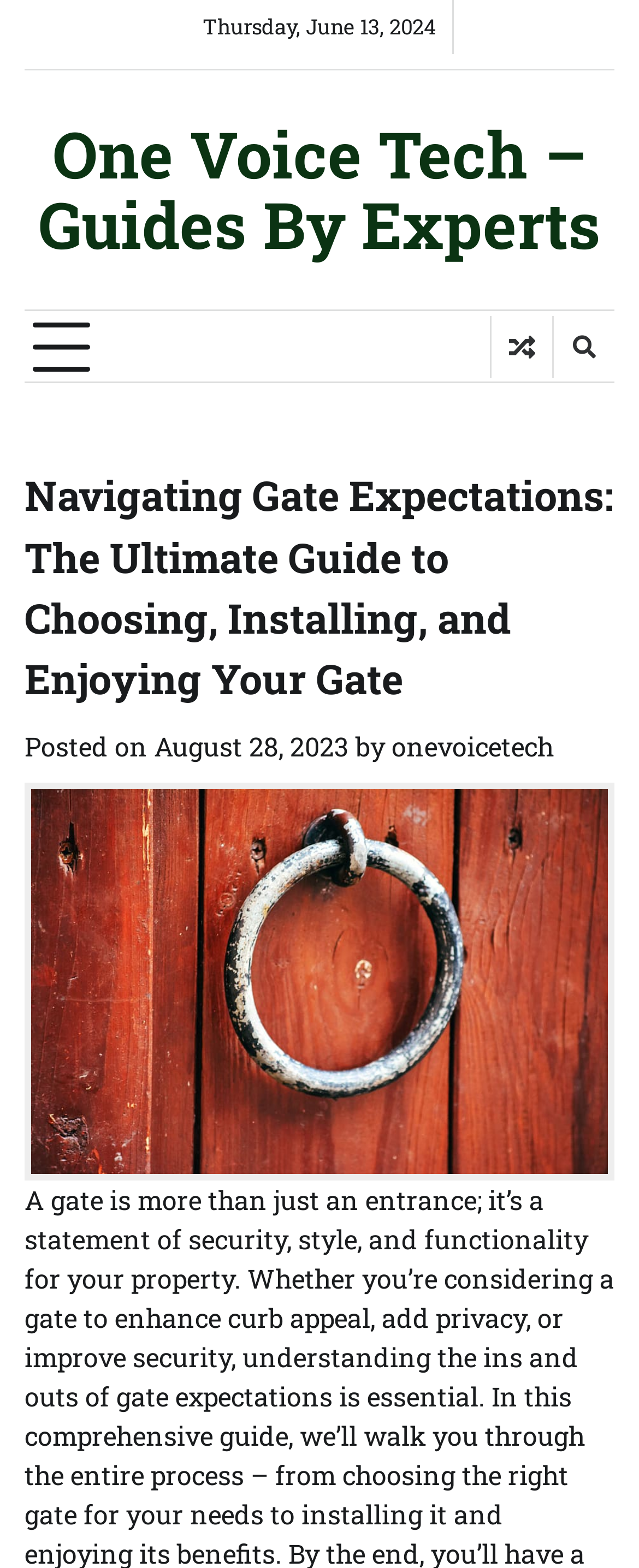Can you locate the main headline on this webpage and provide its text content?

Navigating Gate Expectations: The Ultimate Guide to Choosing, Installing, and Enjoying Your Gate